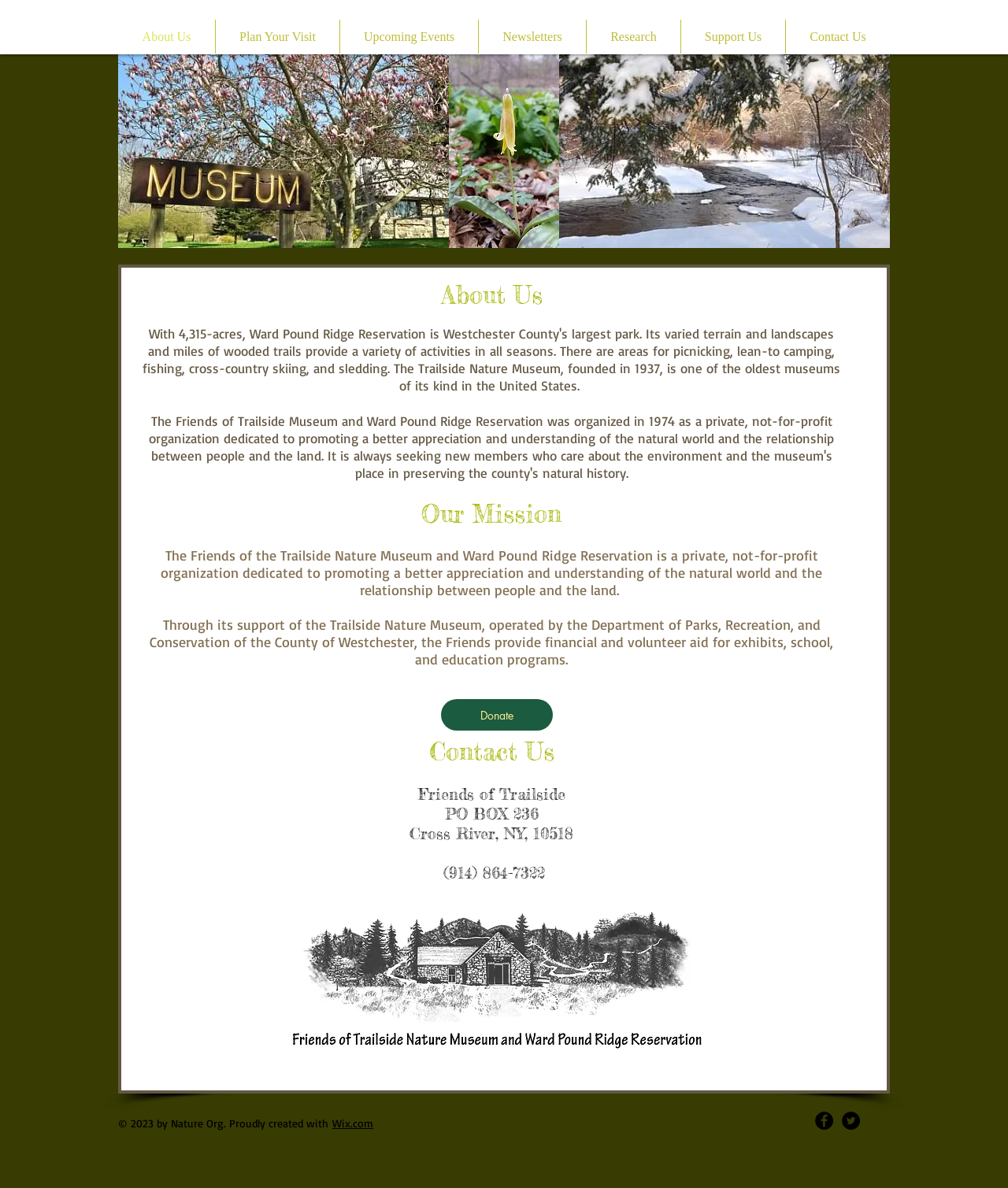Pinpoint the bounding box coordinates of the element that must be clicked to accomplish the following instruction: "Click the Facebook link". The coordinates should be in the format of four float numbers between 0 and 1, i.e., [left, top, right, bottom].

[0.809, 0.936, 0.827, 0.951]